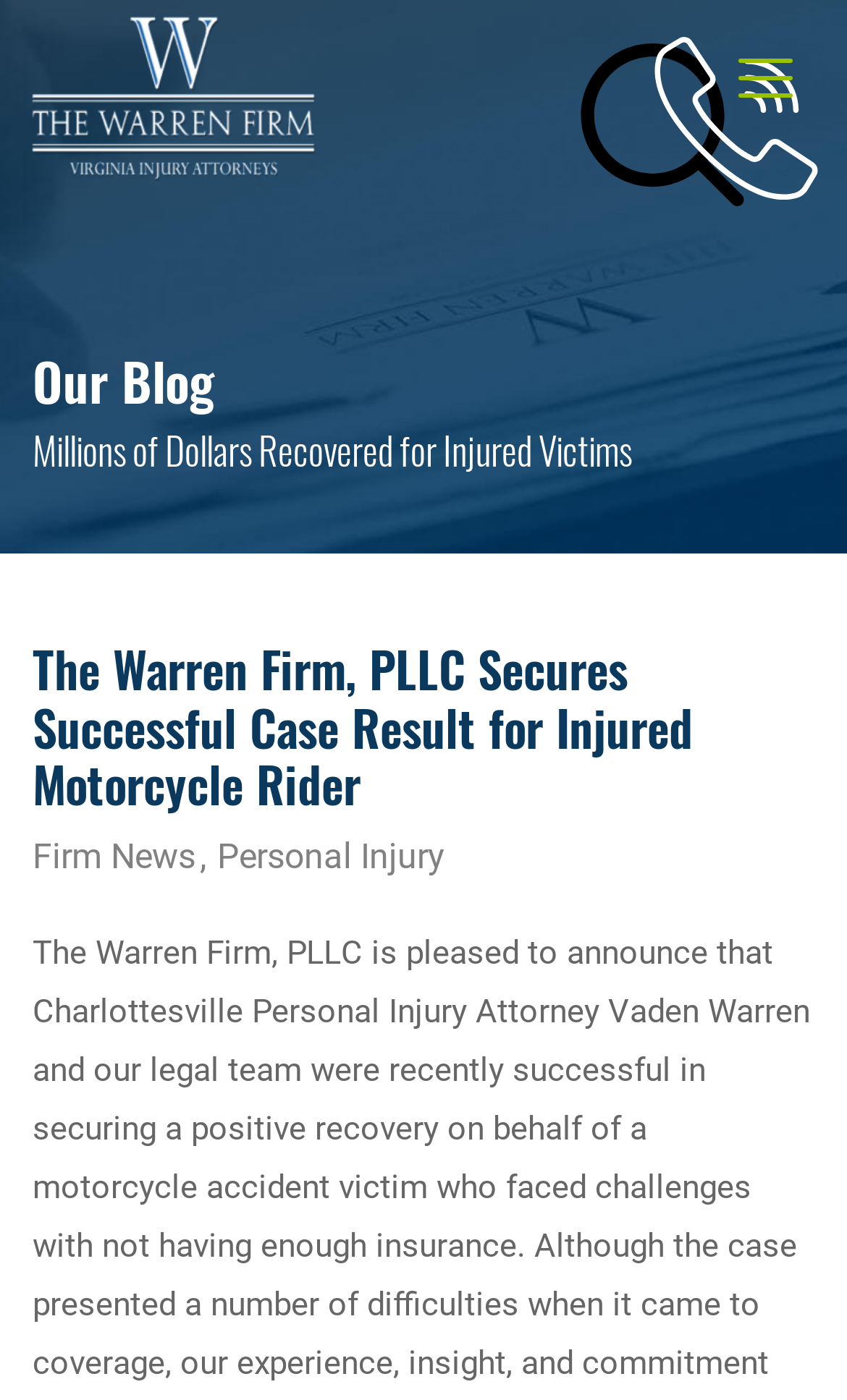What is the logo of this law firm?
Give a one-word or short phrase answer based on the image.

The Warren Firm, PLLC